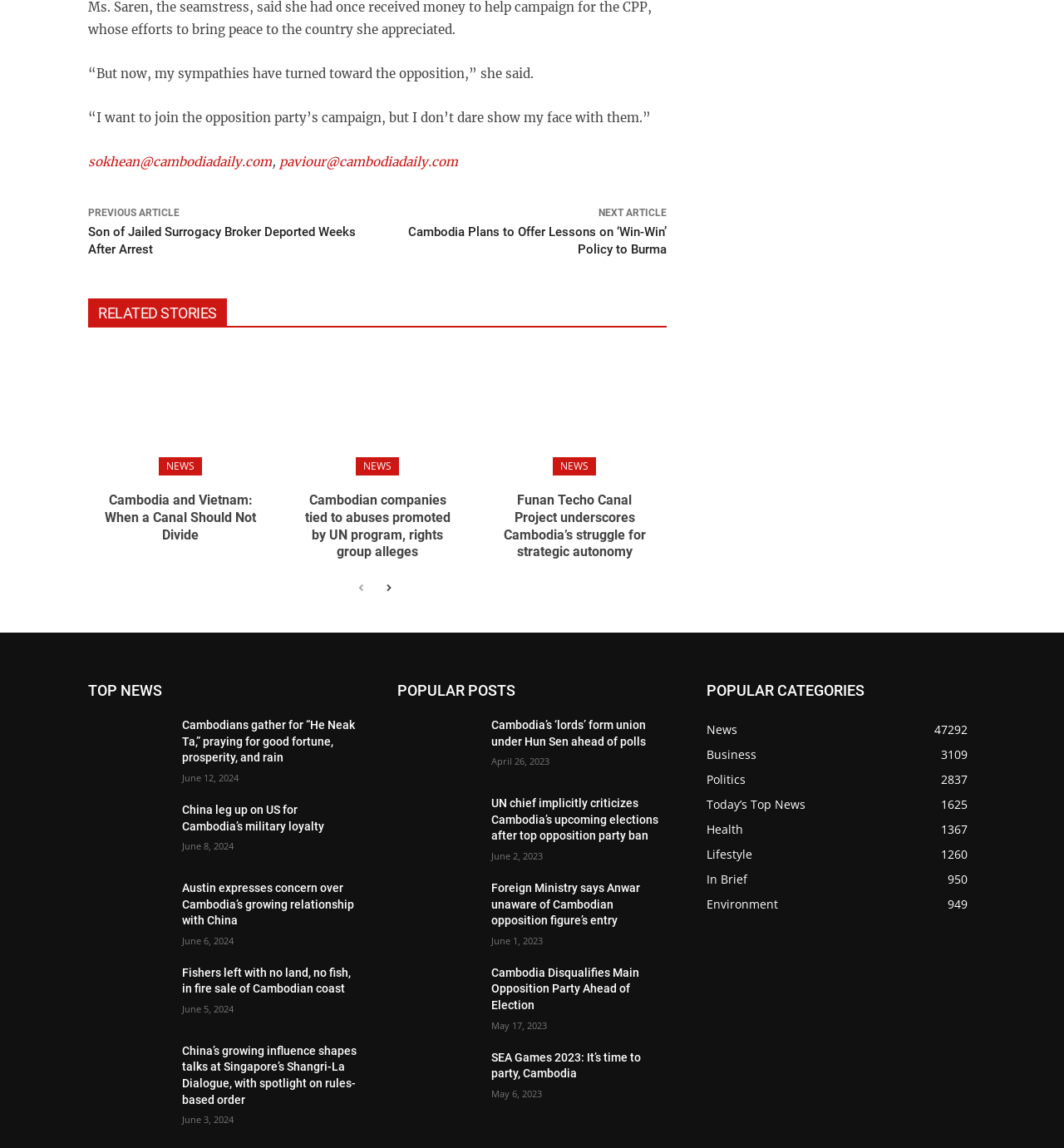How many related stories are listed on the page?
Look at the screenshot and provide an in-depth answer.

There are six related stories listed on the page, each with a heading and a link. They are listed under the 'RELATED STORIES' heading.